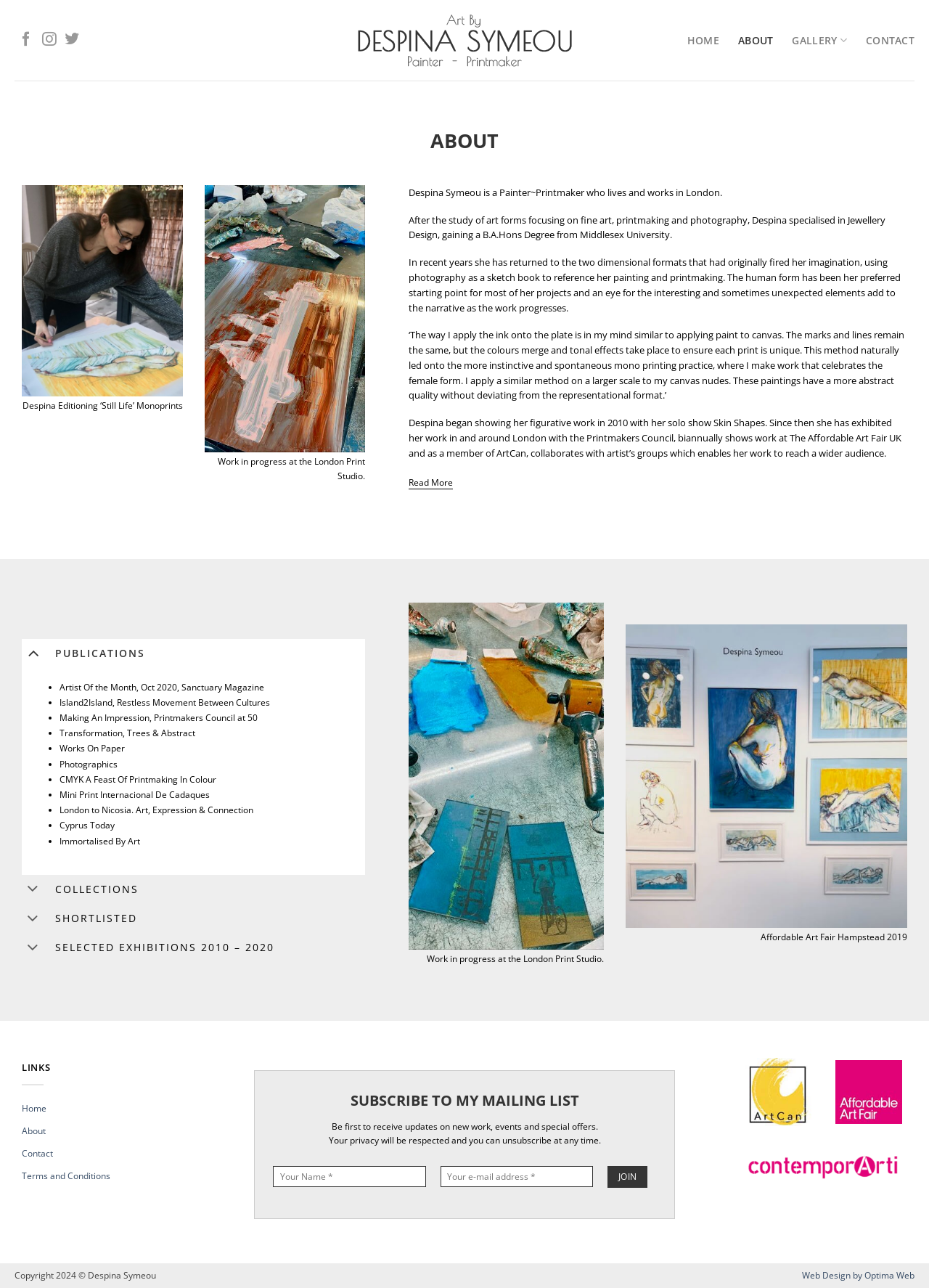Could you specify the bounding box coordinates for the clickable section to complete the following instruction: "Go to top"?

[0.953, 0.695, 0.983, 0.717]